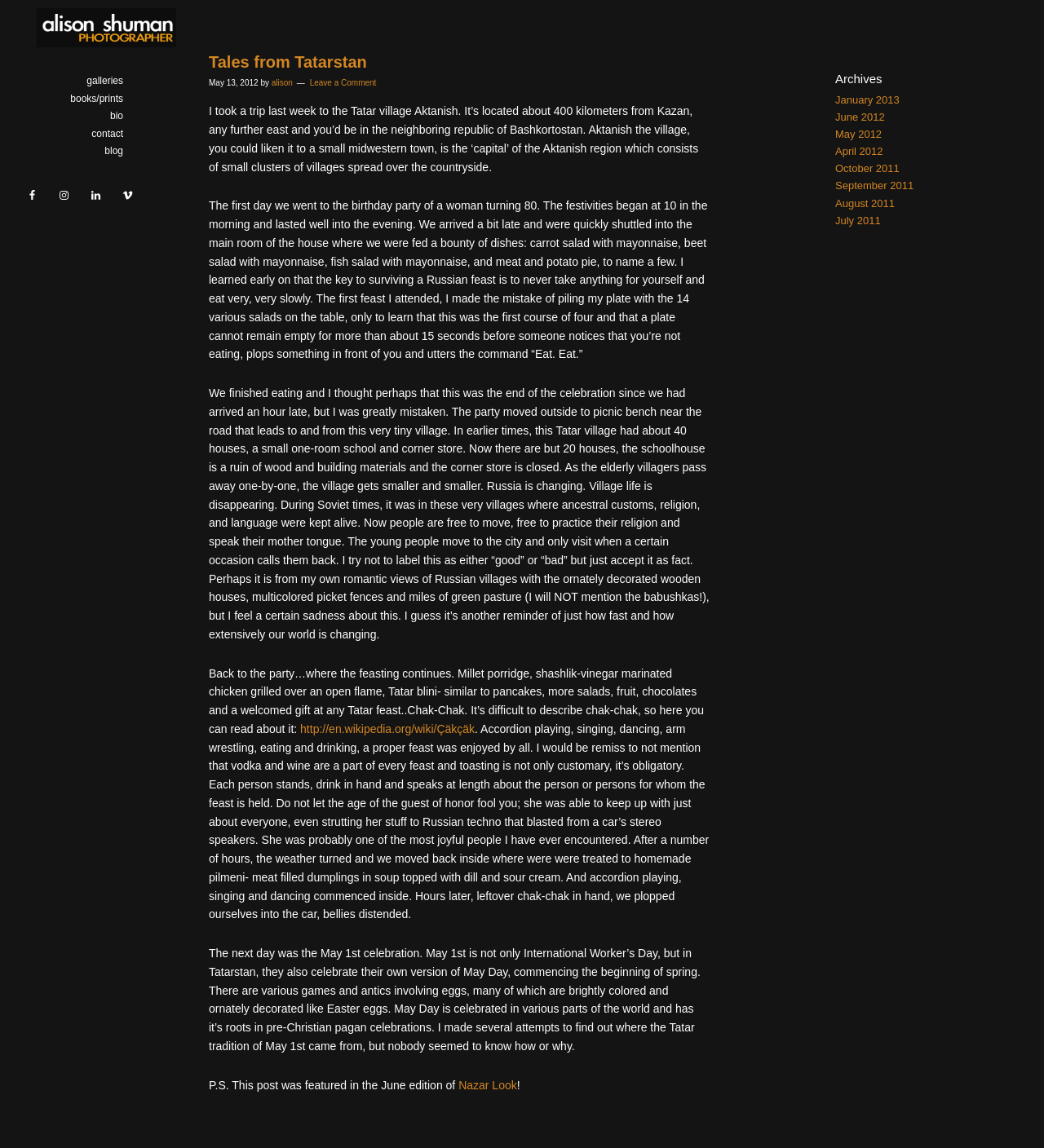What is the title of the article?
Answer the question with a single word or phrase, referring to the image.

Tales from Tatarstan